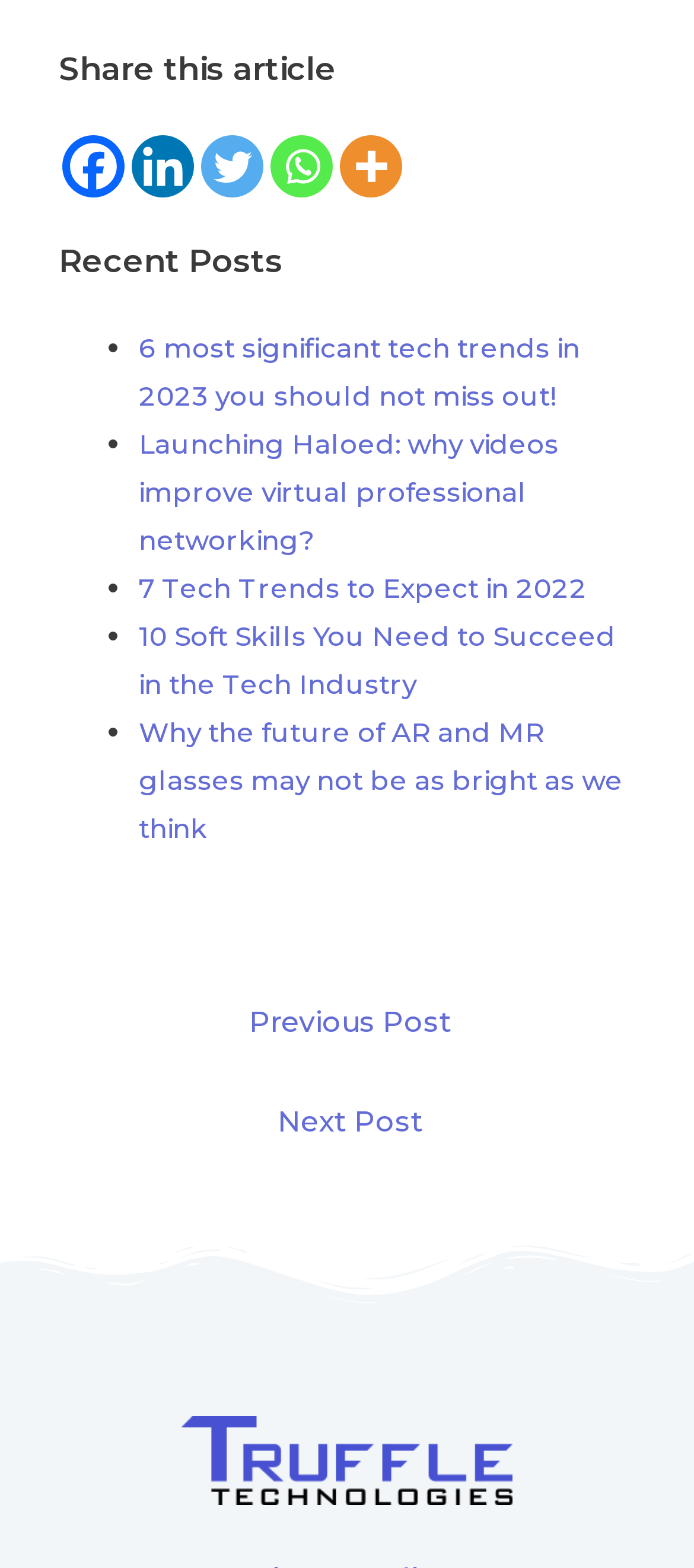Locate the bounding box coordinates of the clickable area to execute the instruction: "Share this article on Facebook". Provide the coordinates as four float numbers between 0 and 1, represented as [left, top, right, bottom].

[0.09, 0.086, 0.18, 0.126]